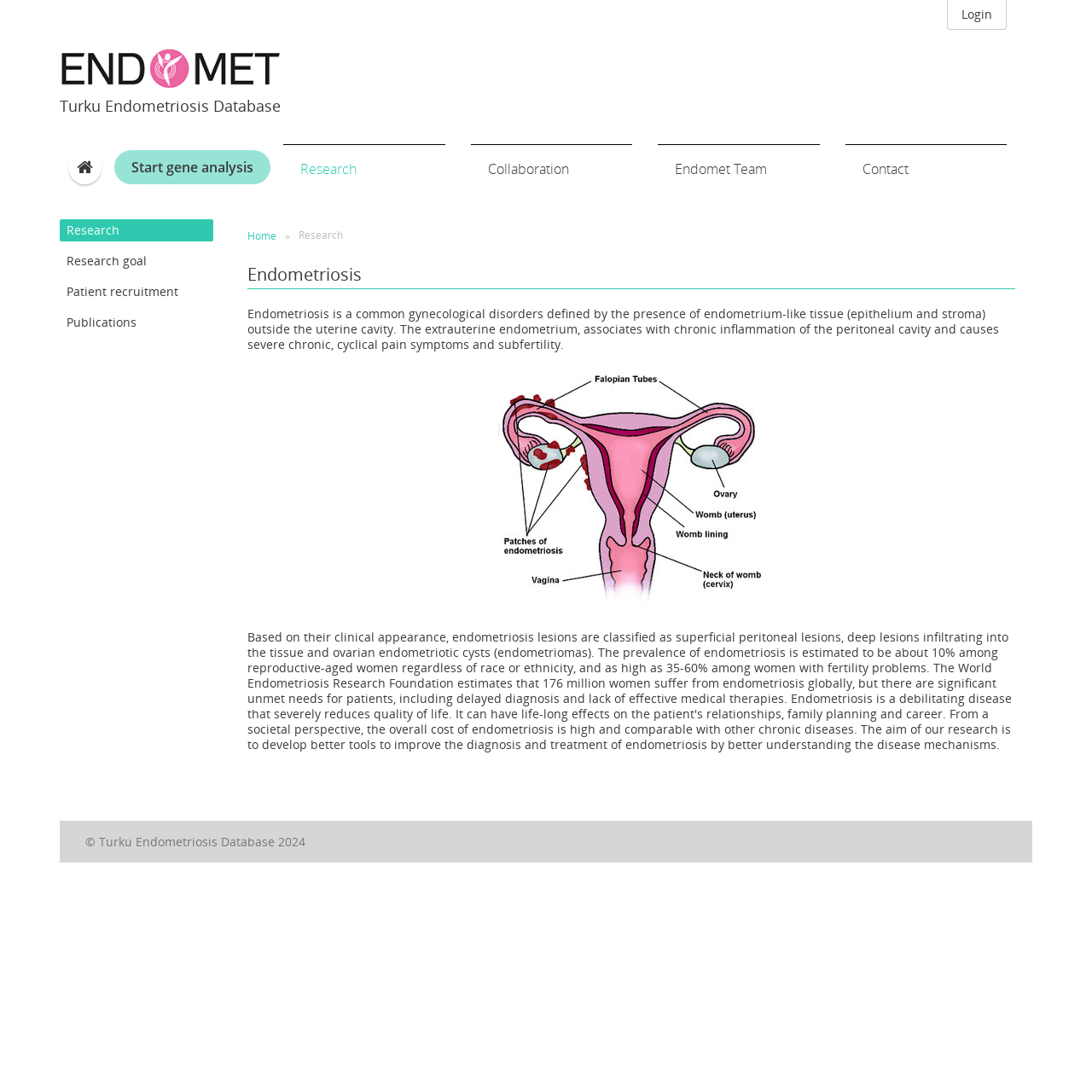Provide your answer in a single word or phrase: 
What is the main topic of this webpage?

Endometriosis